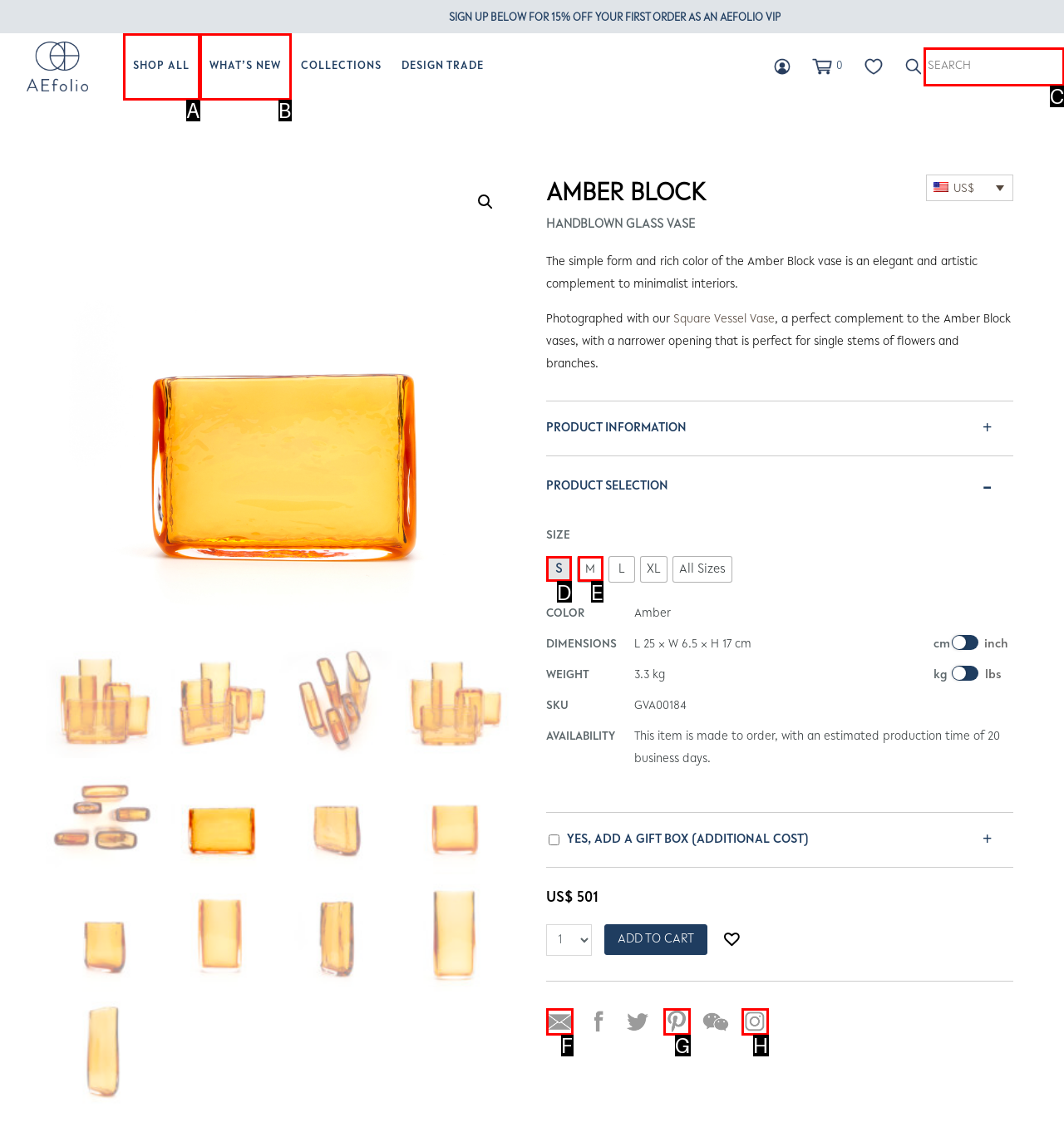Based on the description: Project Inquiry form, find the HTML element that matches it. Provide your answer as the letter of the chosen option.

None